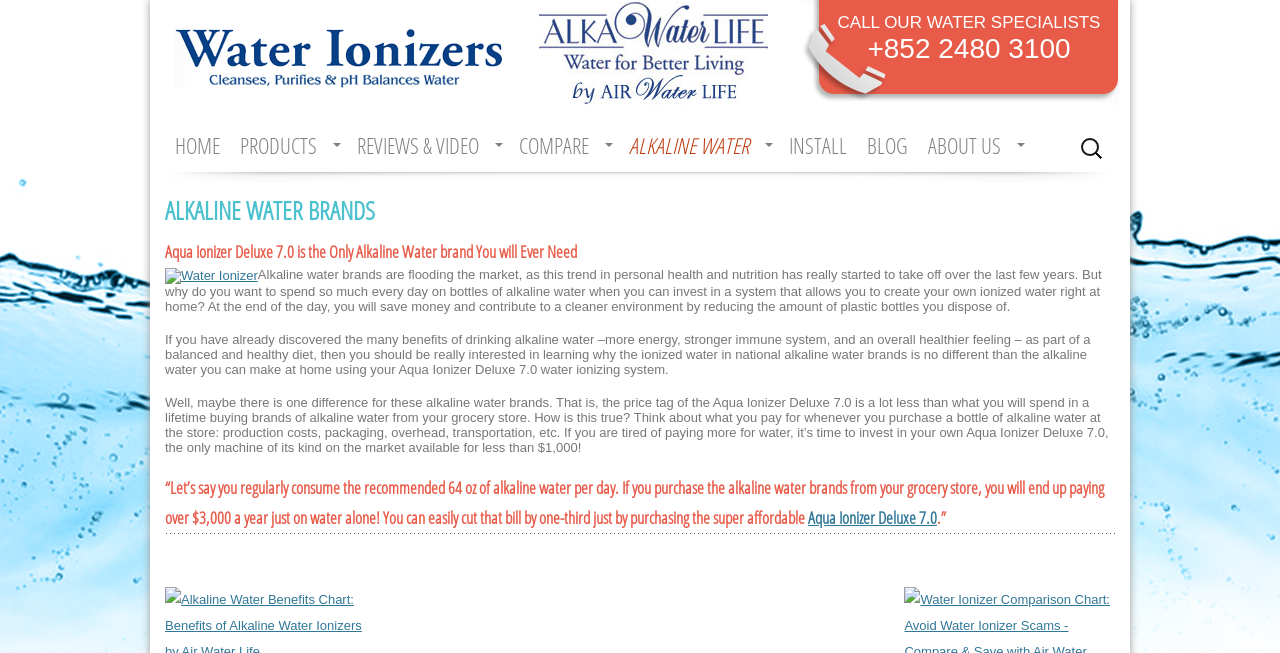Determine the bounding box coordinates for the UI element with the following description: "Install". The coordinates should be four float numbers between 0 and 1, represented as [left, top, right, bottom].

[0.612, 0.194, 0.666, 0.25]